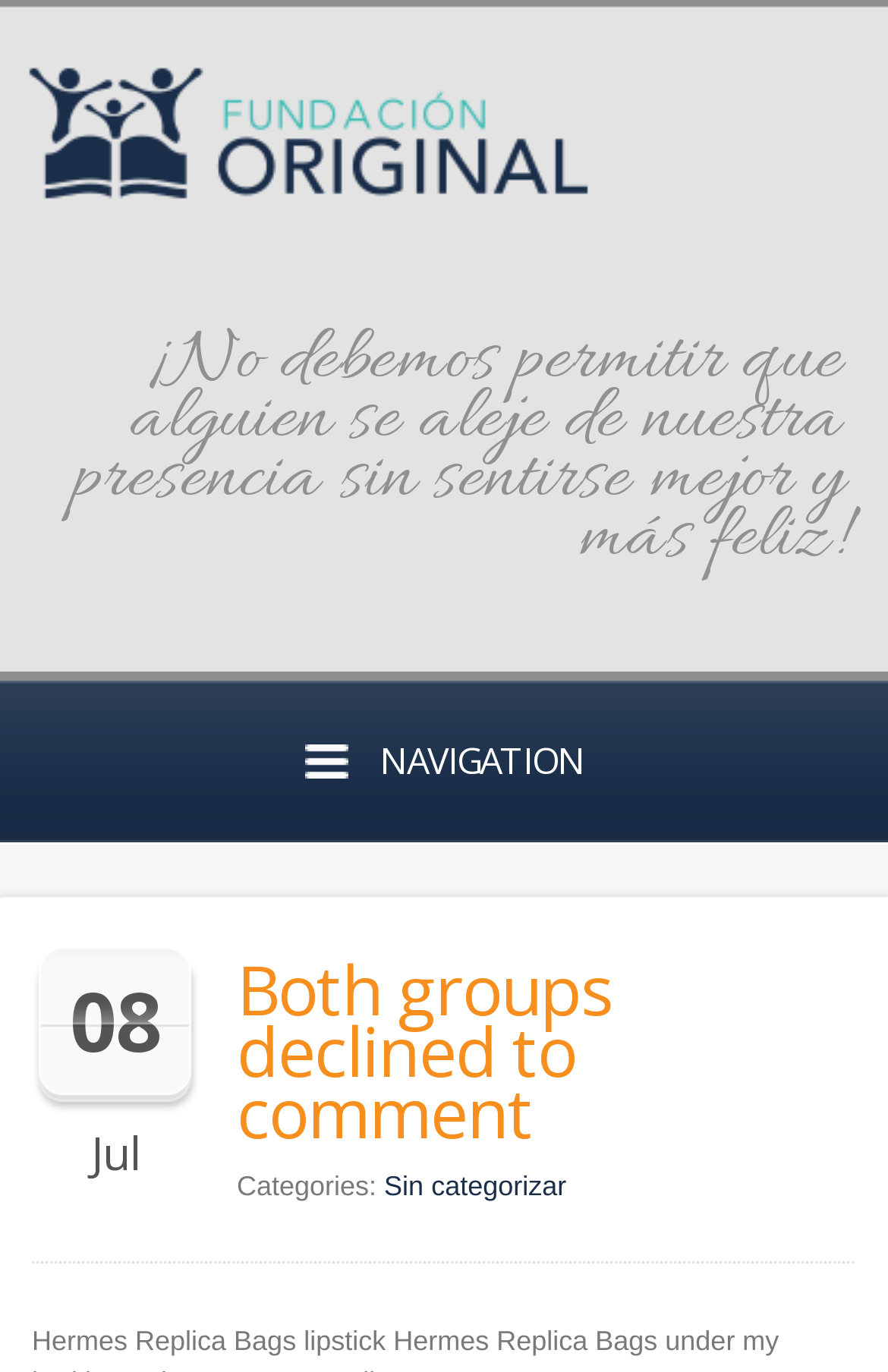Write an exhaustive caption that covers the webpage's main aspects.

The webpage appears to be a blog or article page with a focus on a specific topic. At the top, there is a prominent link to "Fundación Original" accompanied by an image, which takes up a significant portion of the top section of the page. 

Below this, there is a inspirational quote "¡No debemos permitir que alguien se aleje de nuestra presencia sin sentirse mejor y más feliz!" which spans almost the entire width of the page.

On the right side of the page, there is a navigation section labeled "NAVIGATION" which contains a few links and text elements. Within this section, there is a link to a specific month "Jul" and a heading that reads "Both groups declined to comment". 

Further down in the navigation section, there is a label "Categories:" followed by a link to "Sin categorizar", which suggests that the article or blog post is uncategorized.